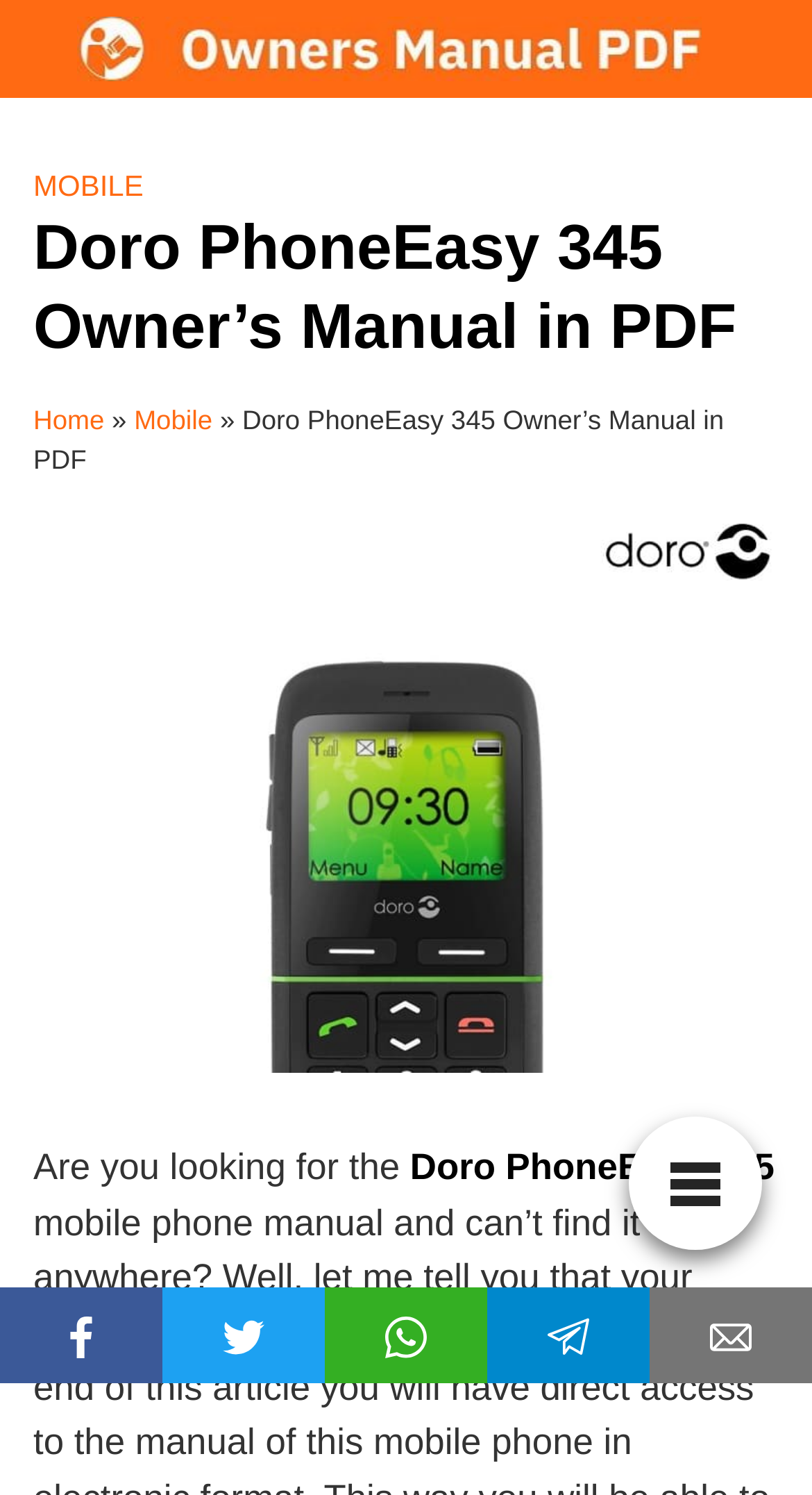How many navigation links are above the phone image?
Relying on the image, give a concise answer in one word or a brief phrase.

3